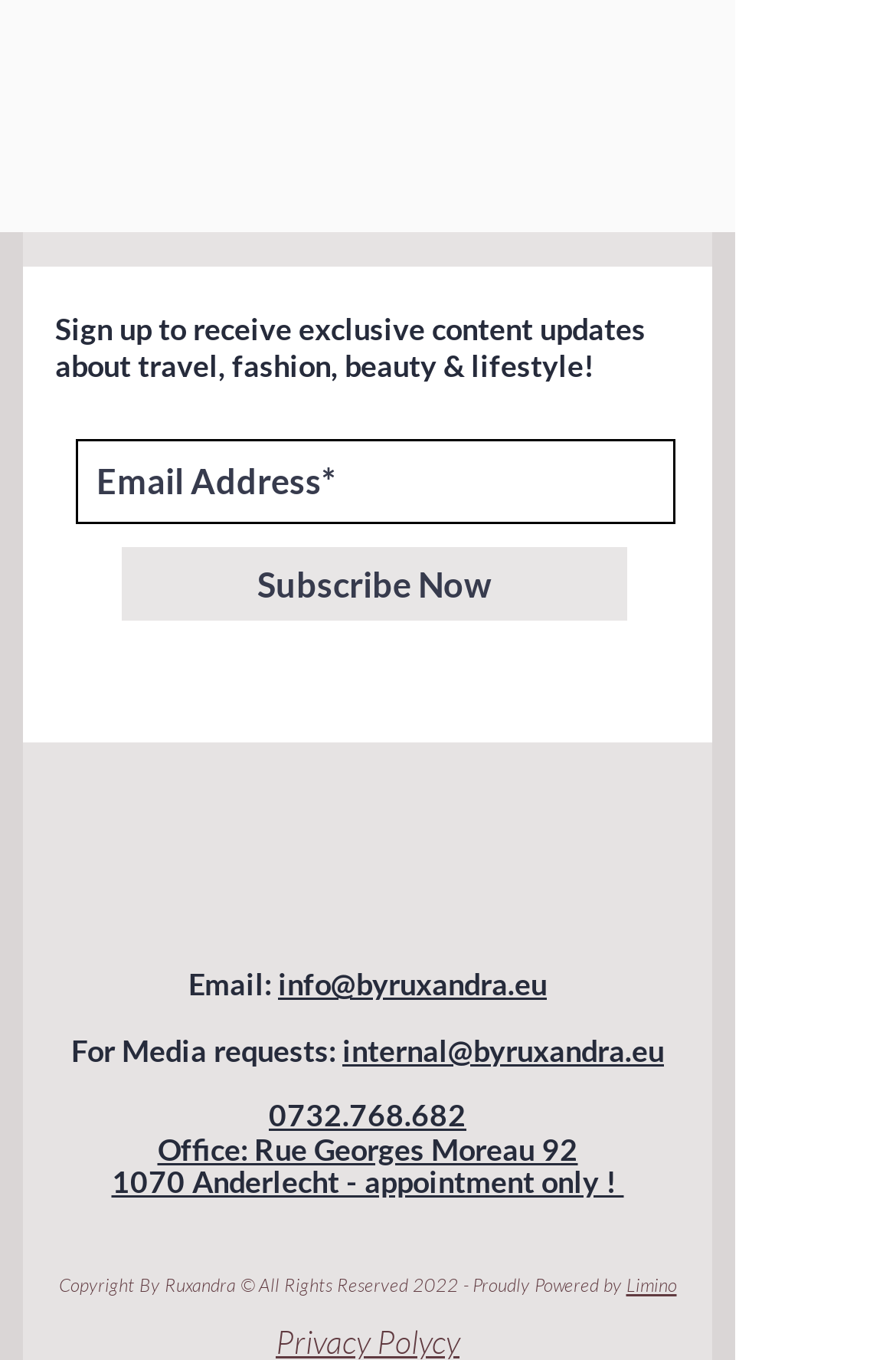Based on what you see in the screenshot, provide a thorough answer to this question: What is the office address?

The office address is 'Rue Georges Moreau 92, 1070 Anderlecht', which is provided in the contact information section of the webpage, along with a note that it is by appointment only.